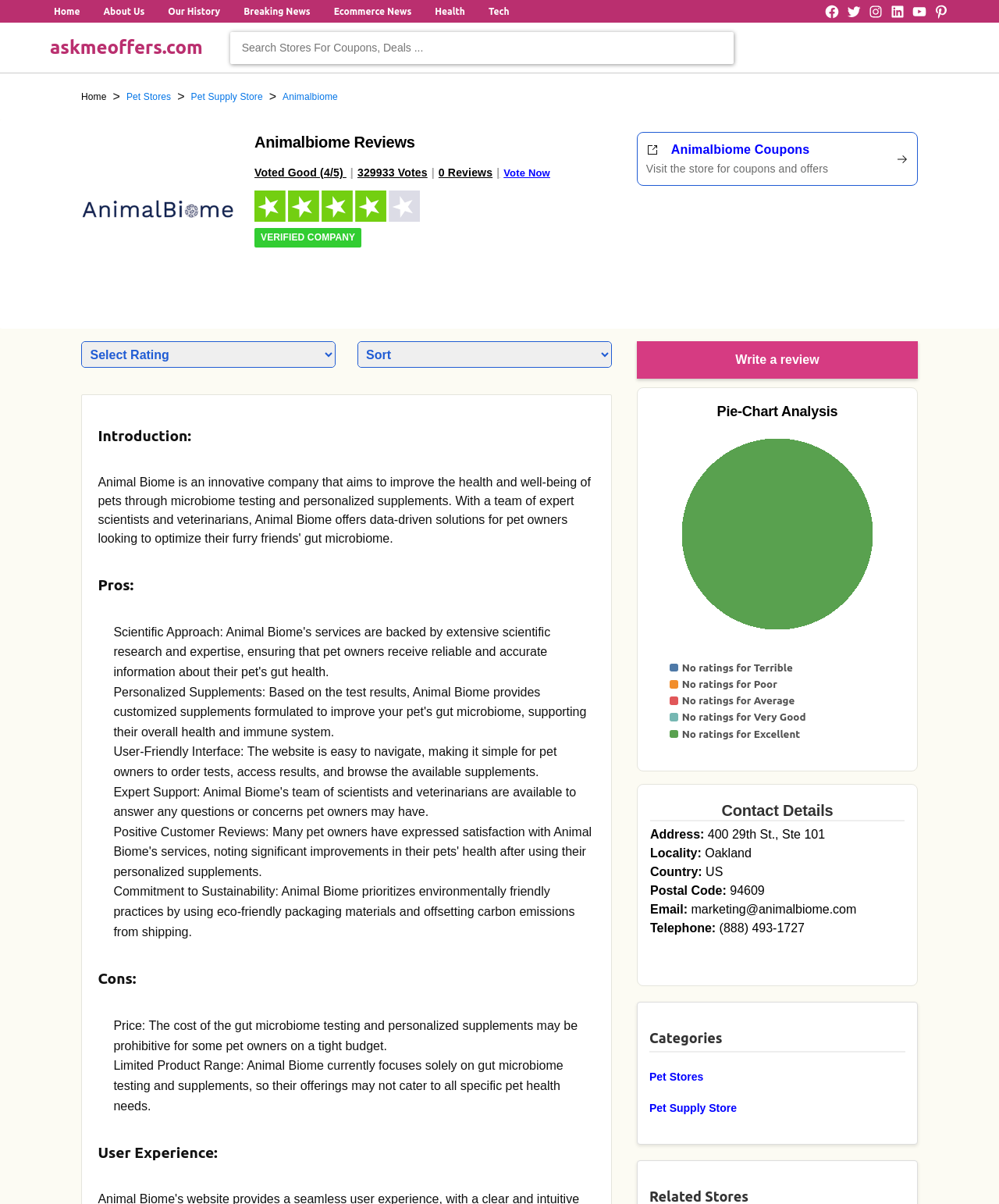What is the rating of Animalbiome?
Carefully analyze the image and provide a thorough answer to the question.

The rating of Animalbiome can be found in the section 'Animalbiome Reviews Voted Good (4/5) | 329933 Votes| 0 Reviews| Vote Now TrustScore 4 out of 5 VERIFIED COMPANY'. The rating is displayed as 'TrustScore 4 out of 5'.